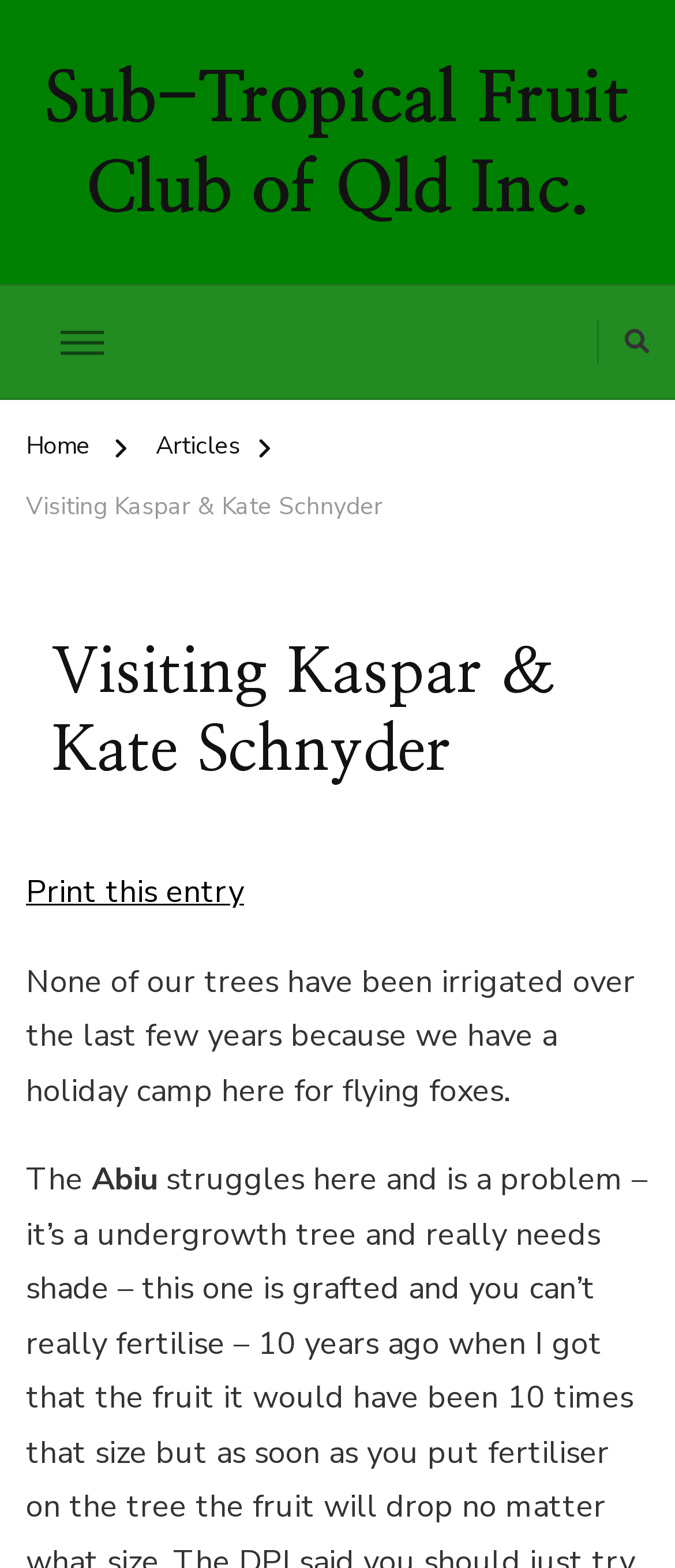What can be done with the 'Print this entry' link?
Please provide a single word or phrase as the answer based on the screenshot.

Print the entry